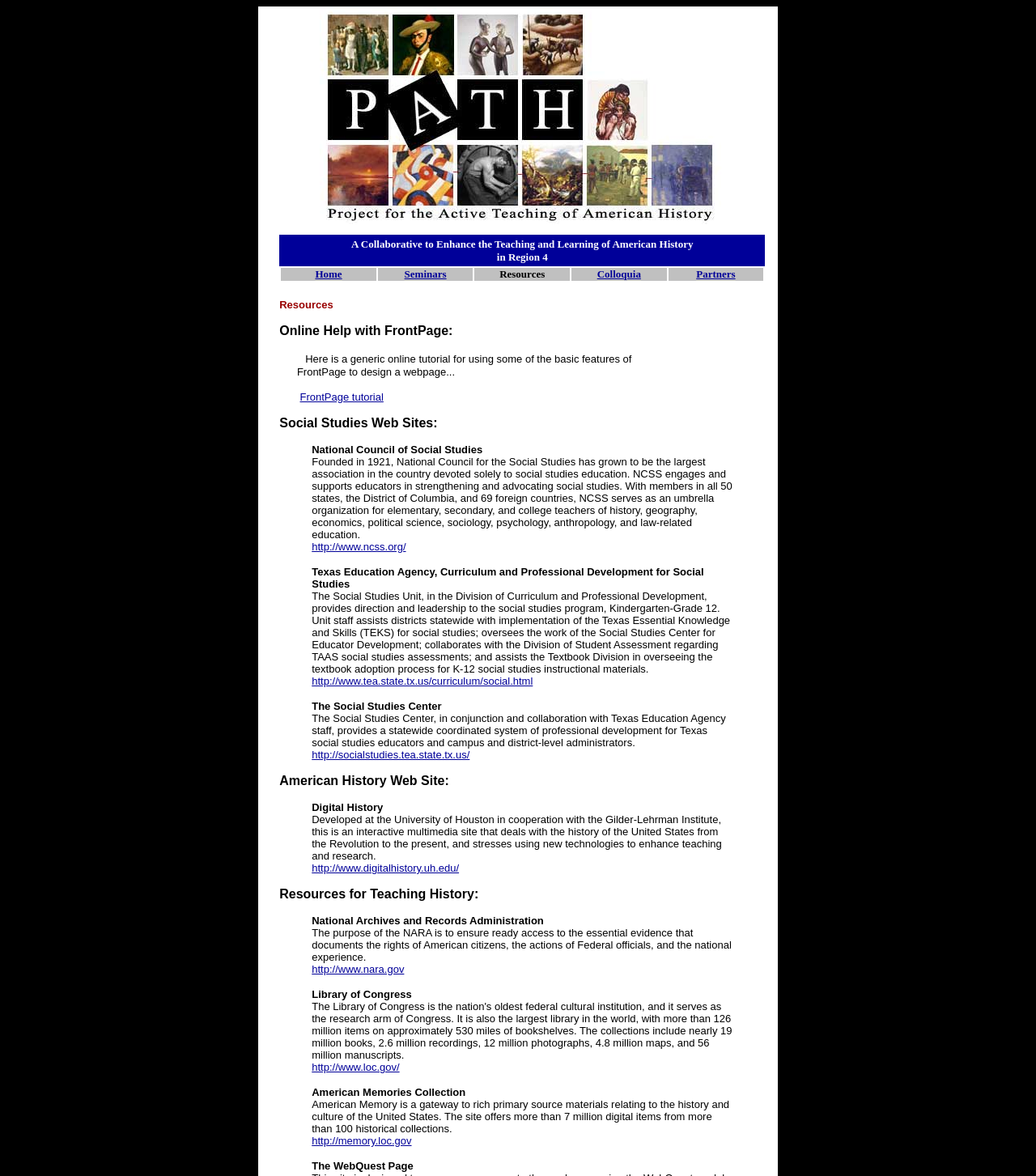Identify the bounding box coordinates of the section to be clicked to complete the task described by the following instruction: "Click on Home". The coordinates should be four float numbers between 0 and 1, formatted as [left, top, right, bottom].

[0.271, 0.228, 0.363, 0.239]